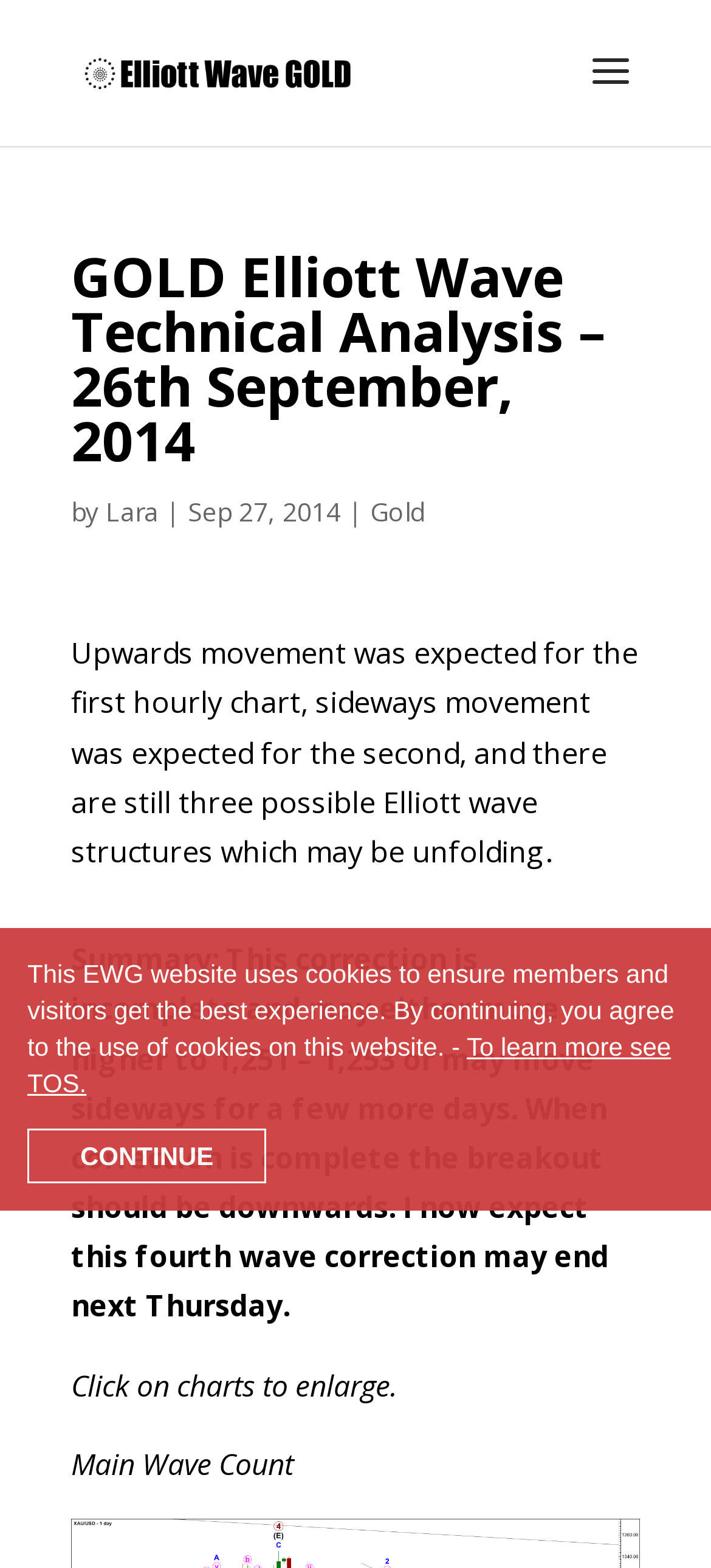Give a detailed explanation of the elements present on the webpage.

The webpage is about GOLD Elliott Wave Technical Analysis, specifically for September 26th, 2014. At the top, there is a link to "Elliott Wave Gold" accompanied by an image with the same name, positioned near the top left corner. Below this, there is a search bar spanning almost the entire width of the page.

The main content begins with a heading that matches the title of the webpage, followed by the author's name, "Lara", and the date "Sep 27, 2014". There is also a link to "Gold" positioned nearby. 

The main analysis is presented in two paragraphs of text. The first paragraph discusses the expected movements in the hourly charts, while the second provides a summary of the correction and the expected breakout. 

Below the analysis, there is a note instructing users to click on charts to enlarge them. The main wave count is mentioned in a separate section, but its content is not provided.

At the bottom of the page, there is a notification about the use of cookies on the website, along with a link to learn more about the terms of service. A "CONTINUE" button is positioned nearby, allowing users to acknowledge the notification.